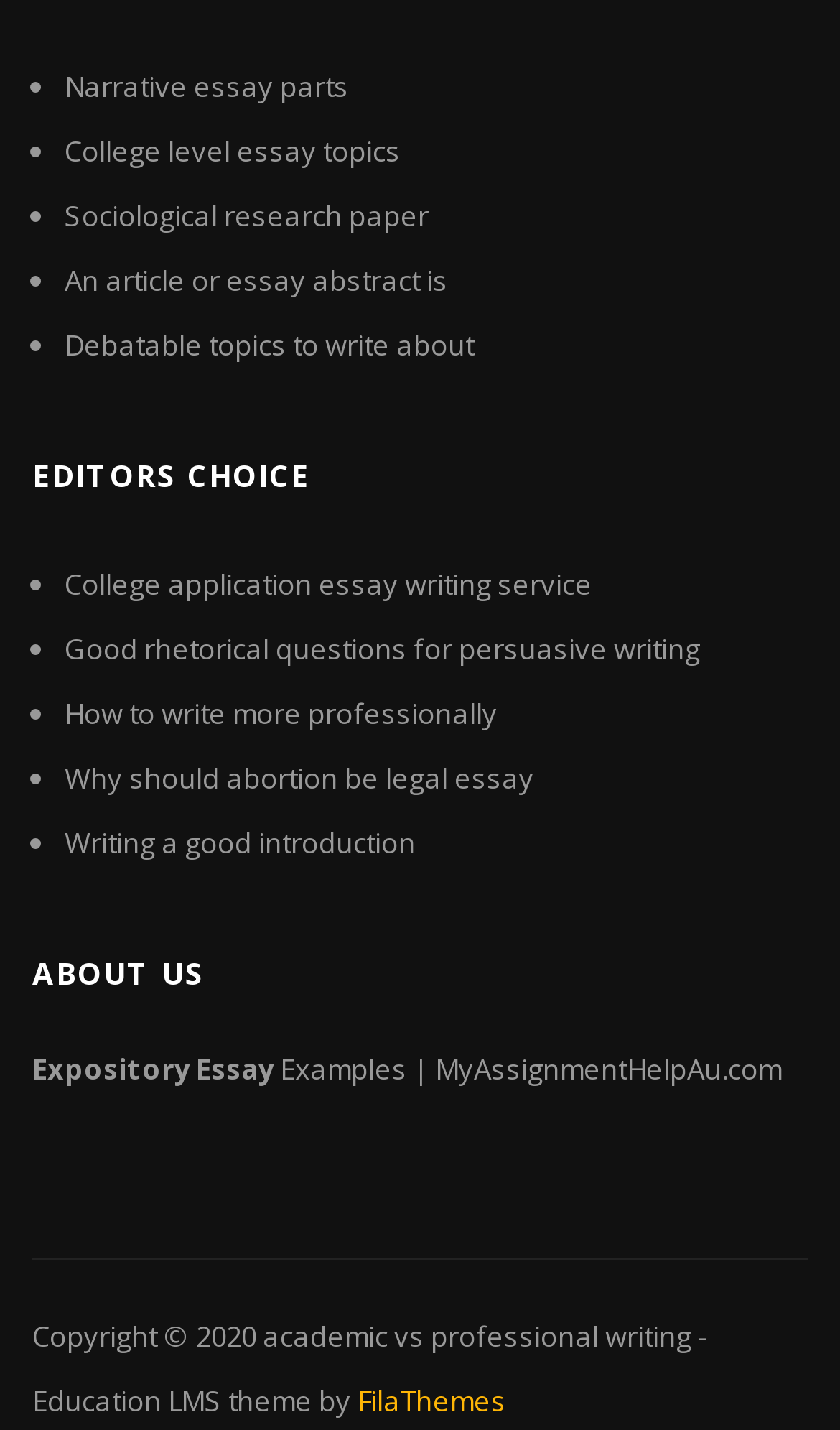What type of organization is behind the webpage?
Analyze the image and deliver a detailed answer to the question.

The webpage appears to be related to education, as it contains links to essay-related topics and a section labeled 'ABOUT US'. The presence of a copyright notice and a theme credit also suggests that the webpage is part of a larger organization or website focused on education.